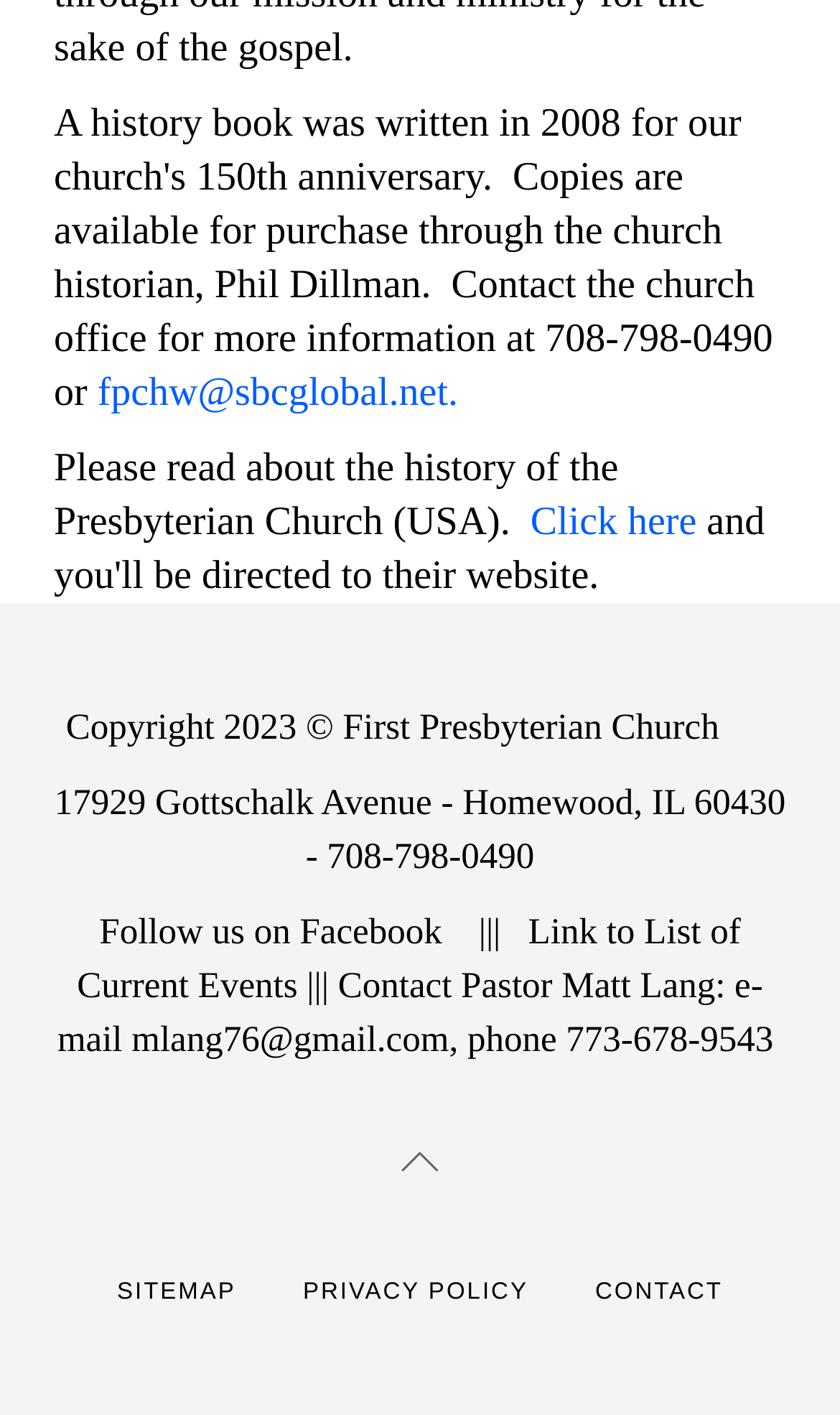What social media platform can I follow the church on?
Please answer the question with as much detail as possible using the screenshot.

I found the social media platform by looking at the link element with the bounding box coordinates [0.357, 0.643, 0.526, 0.672], which contains the text 'Facebook'. This link is part of the StaticText element with the bounding box coordinates [0.118, 0.643, 0.357, 0.672], which contains the text 'Follow us on'.